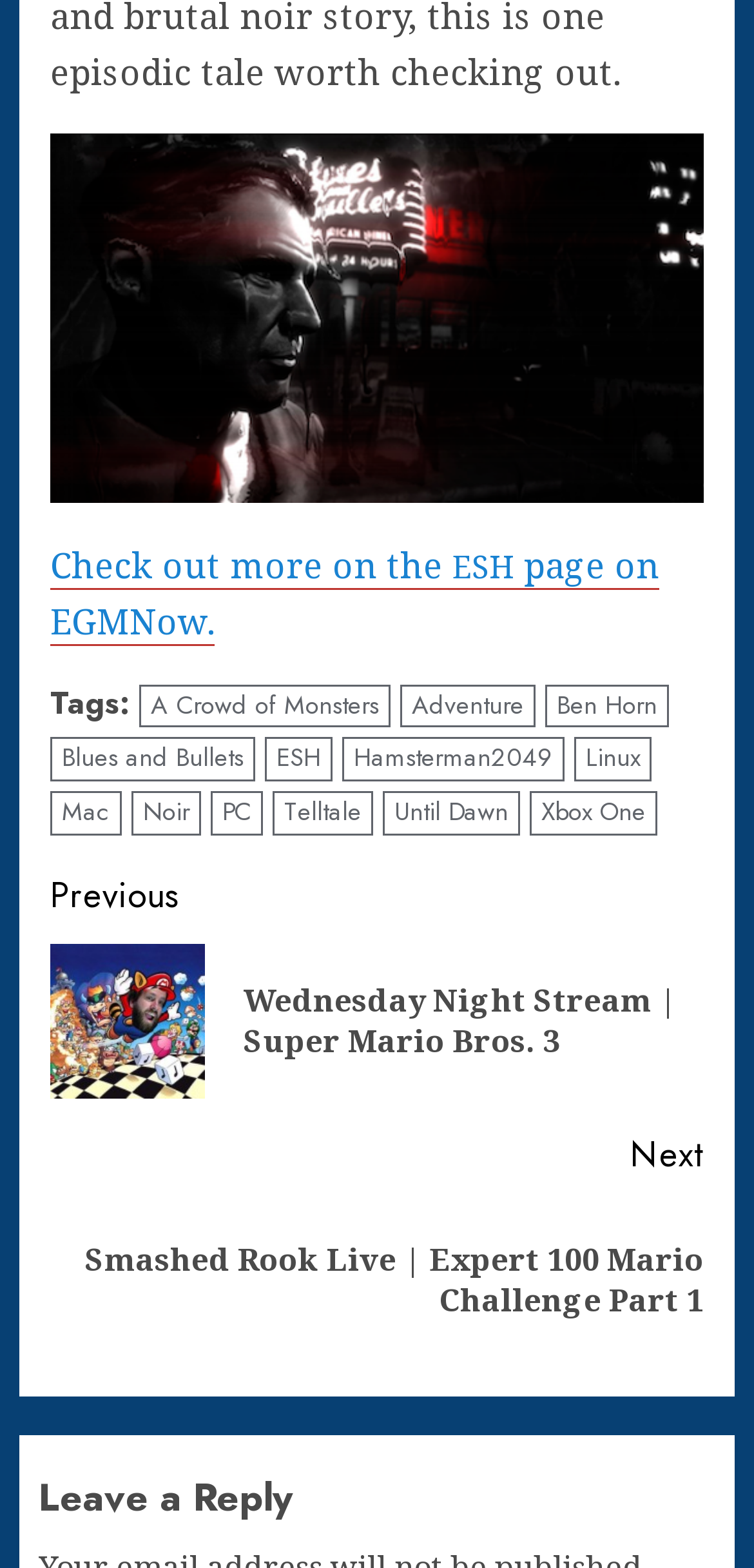Please mark the bounding box coordinates of the area that should be clicked to carry out the instruction: "Click on the link to view the post about A Crowd of Monsters.".

[0.185, 0.436, 0.518, 0.464]